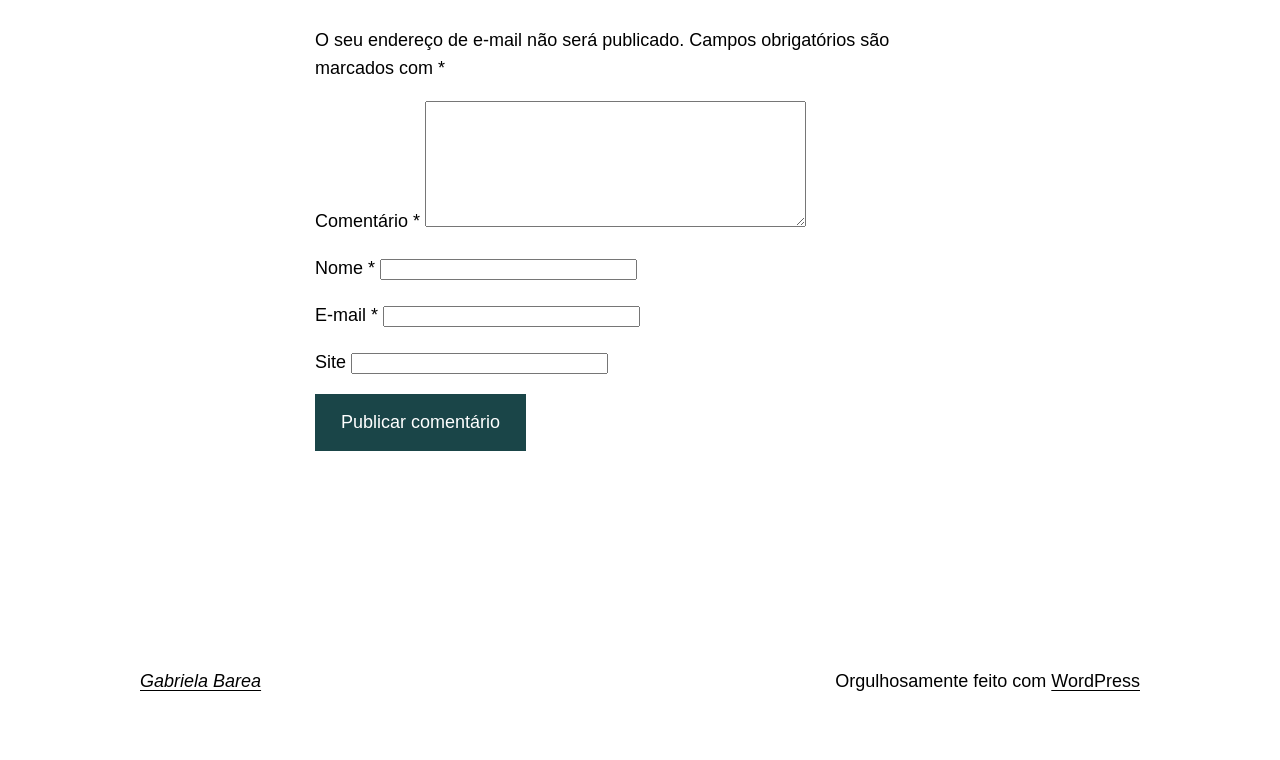Please reply with a single word or brief phrase to the question: 
What platform is the webpage built on?

WordPress